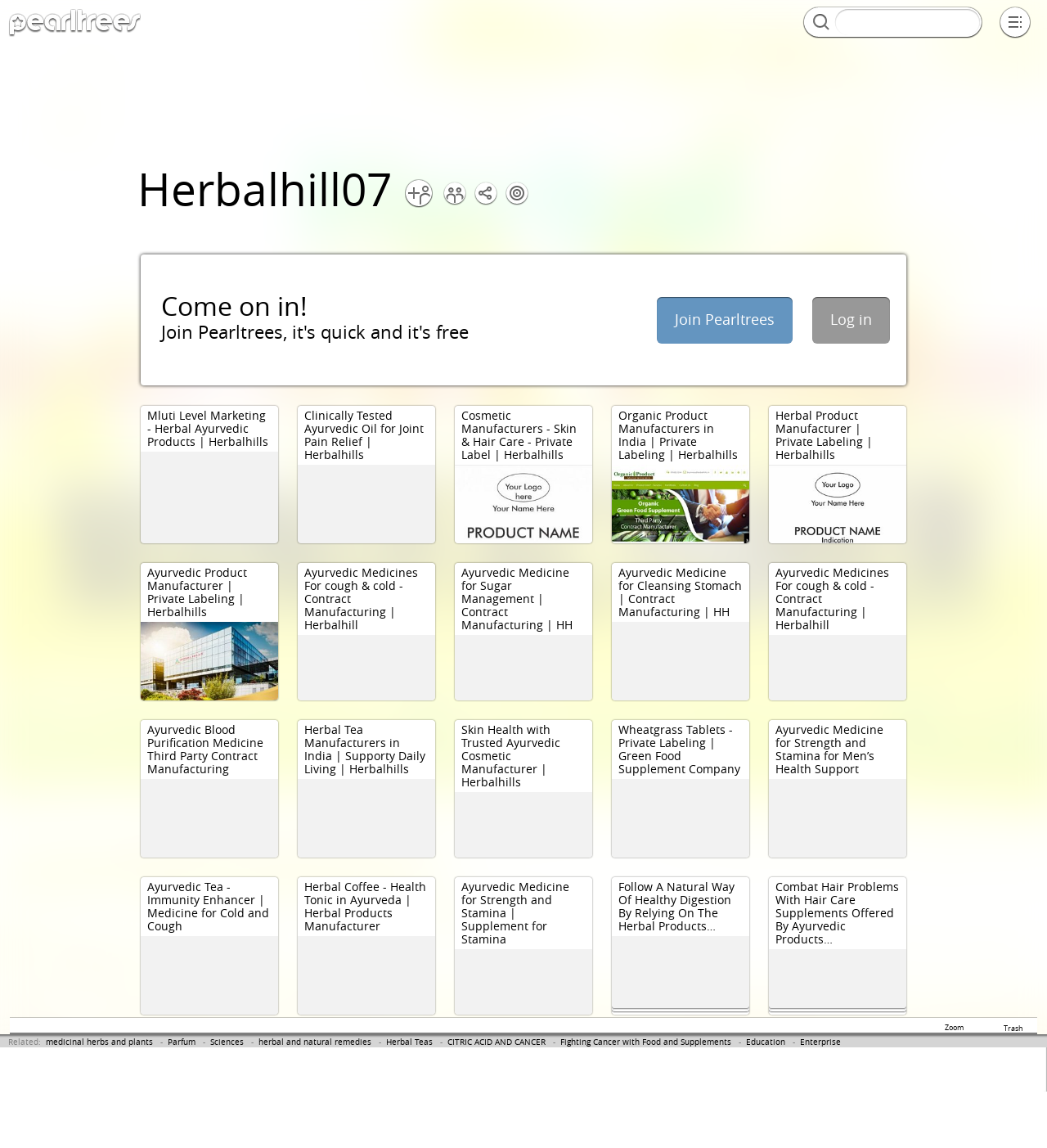What type of products does the company manufacture?
Give a detailed explanation using the information visible in the image.

The webpage lists various products, including Ayurvedic oils, cosmetic products, and herbal teas, indicating that the company manufactures a range of Ayurvedic and herbal products.